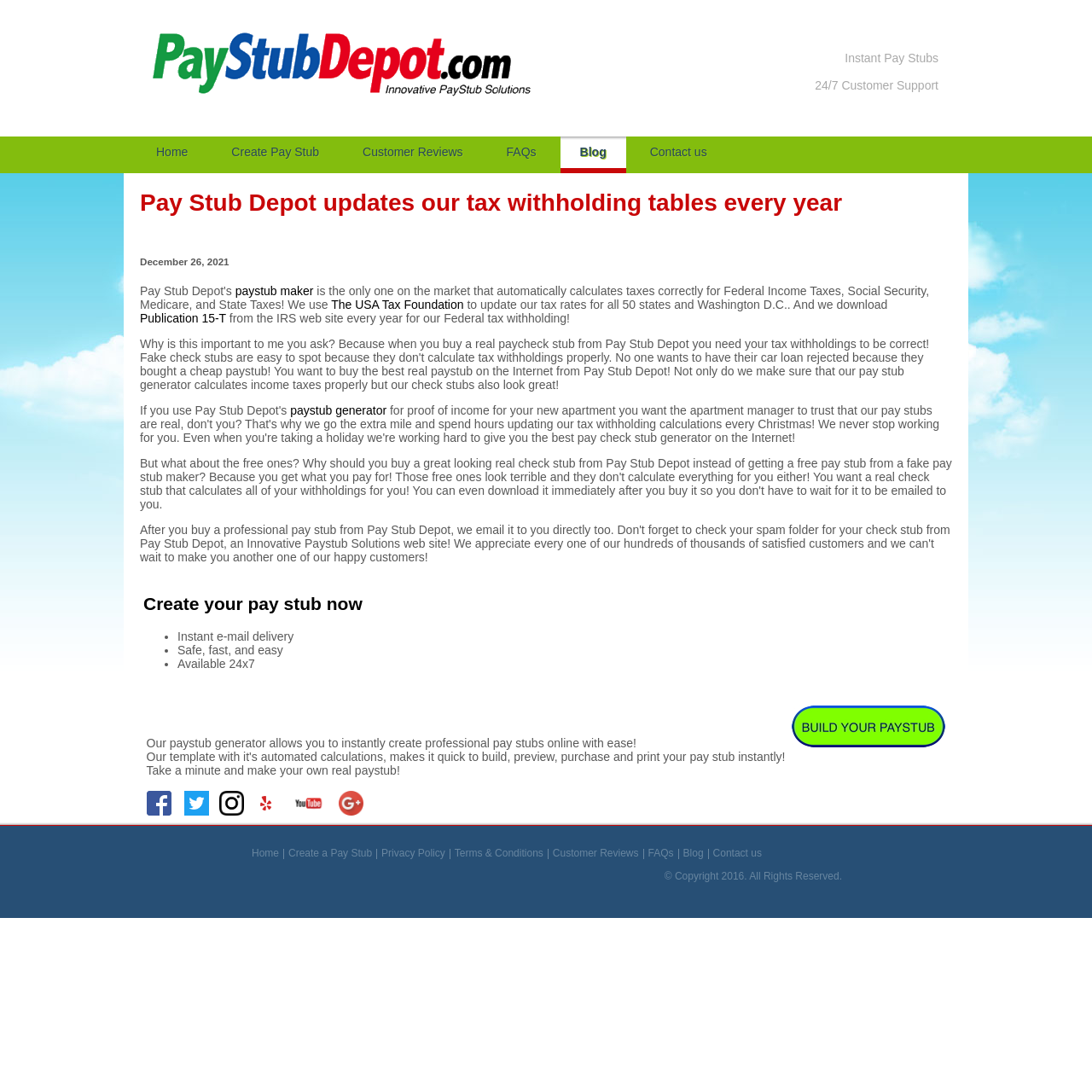Pinpoint the bounding box coordinates of the area that must be clicked to complete this instruction: "Contact us".

[0.653, 0.777, 0.698, 0.786]